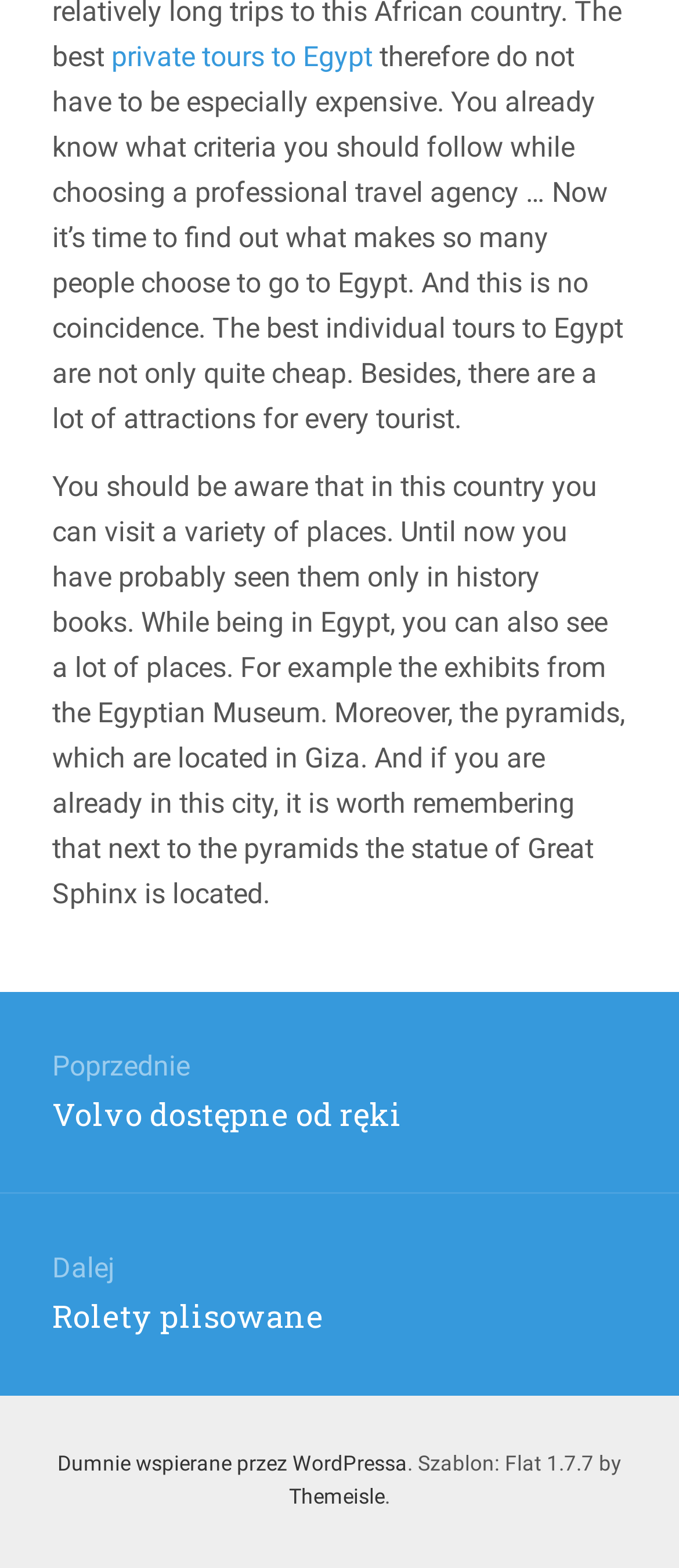Respond concisely with one word or phrase to the following query:
What is the purpose of the navigation section?

To navigate blog posts